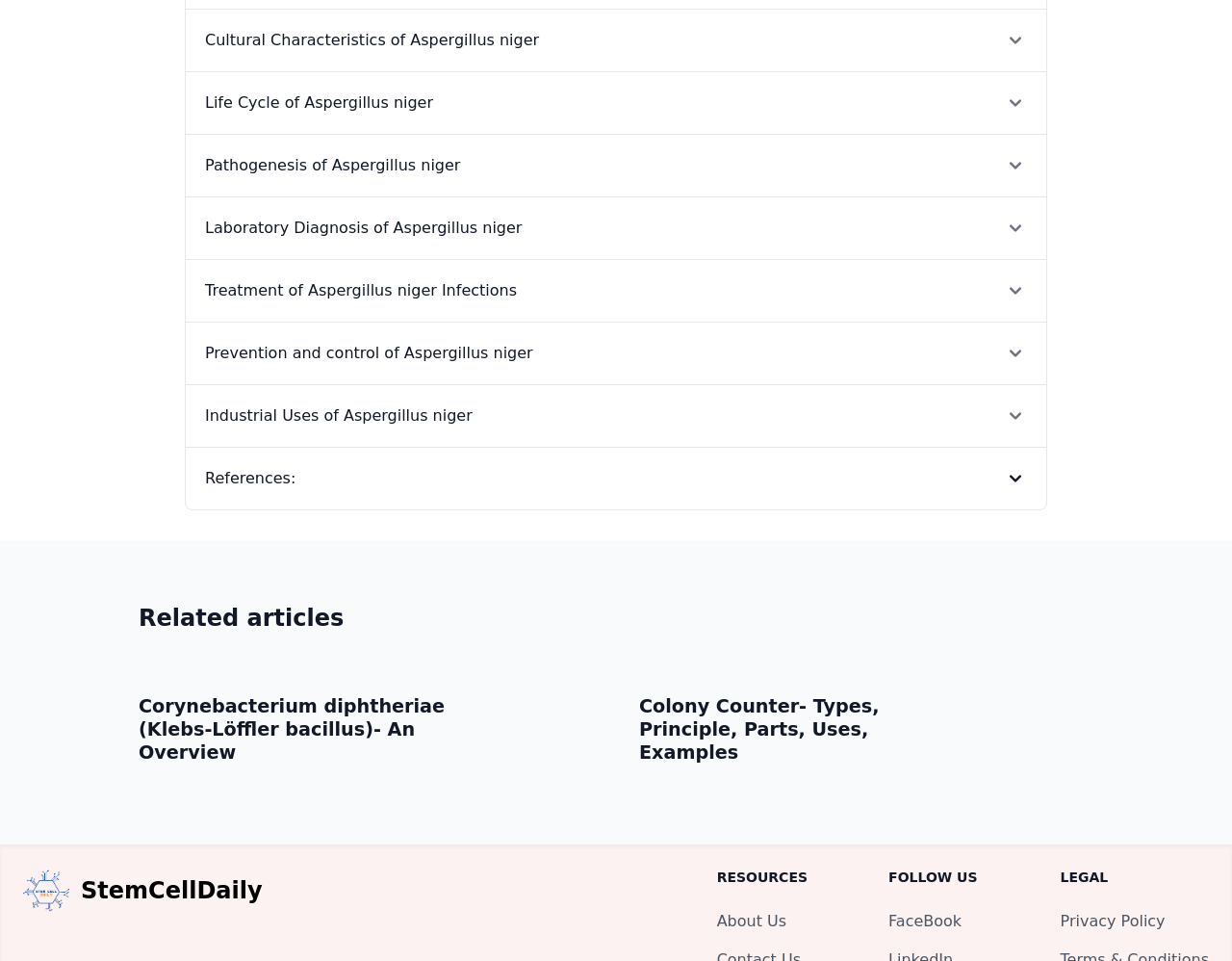What is the topic of the first button?
Based on the visual content, answer with a single word or a brief phrase.

Cultural Characteristics of Aspergillus niger